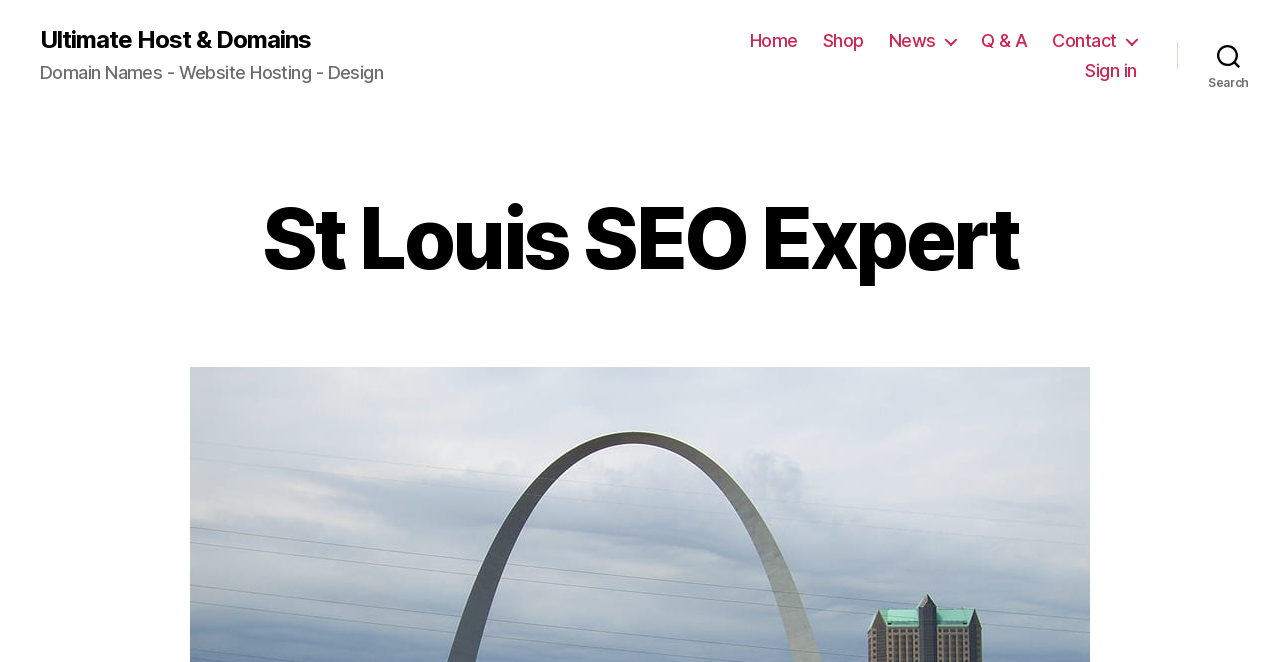What is the company name?
Carefully examine the image and provide a detailed answer to the question.

I found the company name by looking at the top-left corner of the webpage, where it says 'St Louis SEO Expert | Ultimate Host & Domains'. The company name is 'Ultimate Host & Domains'.